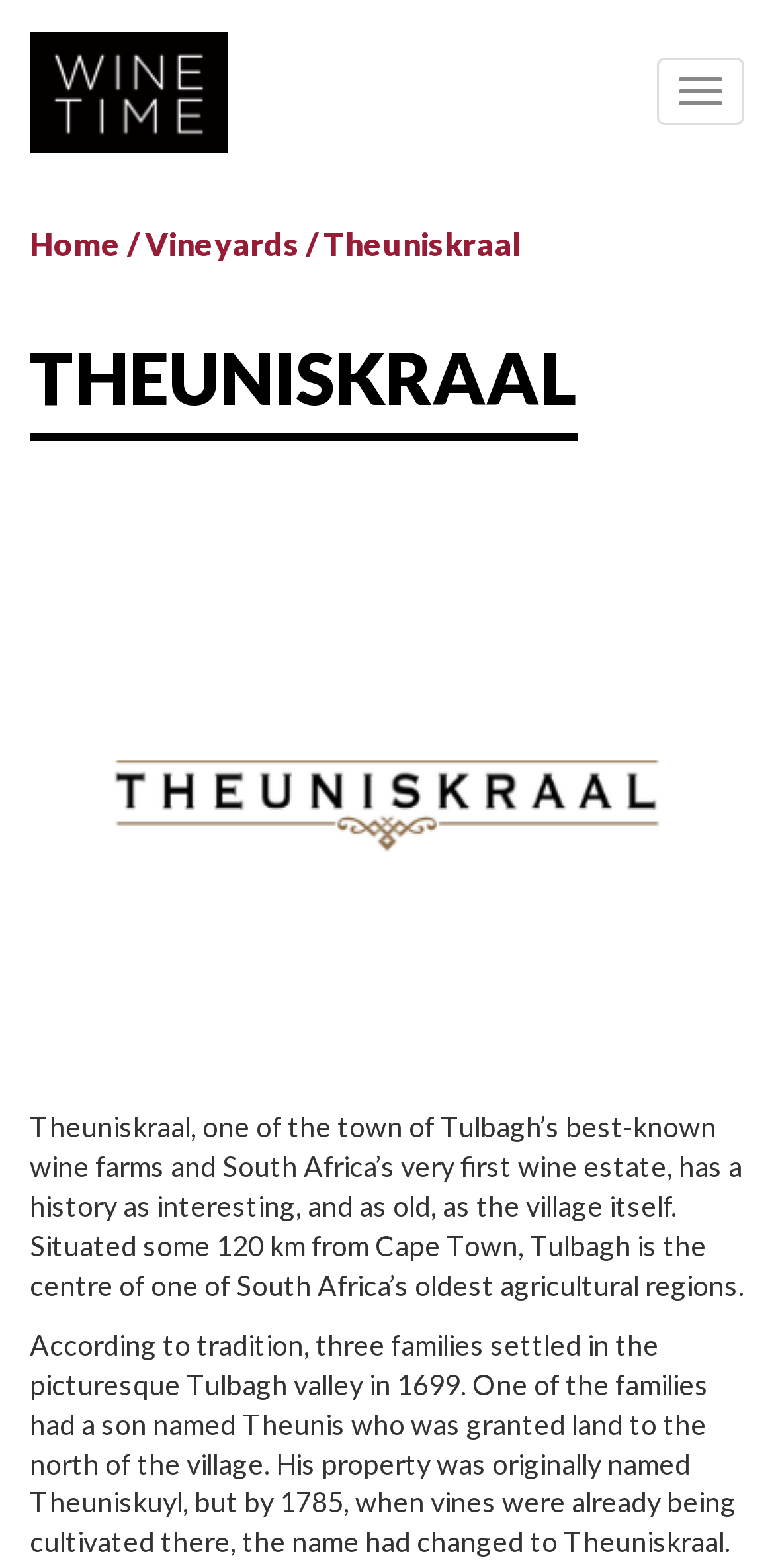Present a detailed account of what is displayed on the webpage.

The webpage is about Theuniskraal, a wine farm and estate in Tulbagh, South Africa. At the top right corner, there is a button to toggle navigation. On the top left, there is a link to "Wine Time Online" accompanied by an image with the same name. Below this, there is a navigation breadcrumb with links to "Home", "Vineyards", and "Theuniskraal", separated by slash characters.

The main content of the page is divided into two sections. The top section has a large heading "THEUNISKRAAL" and an image of the wine farm, taking up most of the width. Below the image, there is a paragraph of text that describes Theuniskraal as one of the best-known wine farms in Tulbagh, with a history as old as the village itself. The text also mentions its location, 120 km from Cape Town.

The second section of the main content has another paragraph of text that continues the history of Theuniskraal, describing how the name of the property changed from Theuniskuyl to Theuniskraal by 1785, when vines were already being cultivated there. This text is positioned below the previous paragraph, taking up most of the width of the page.